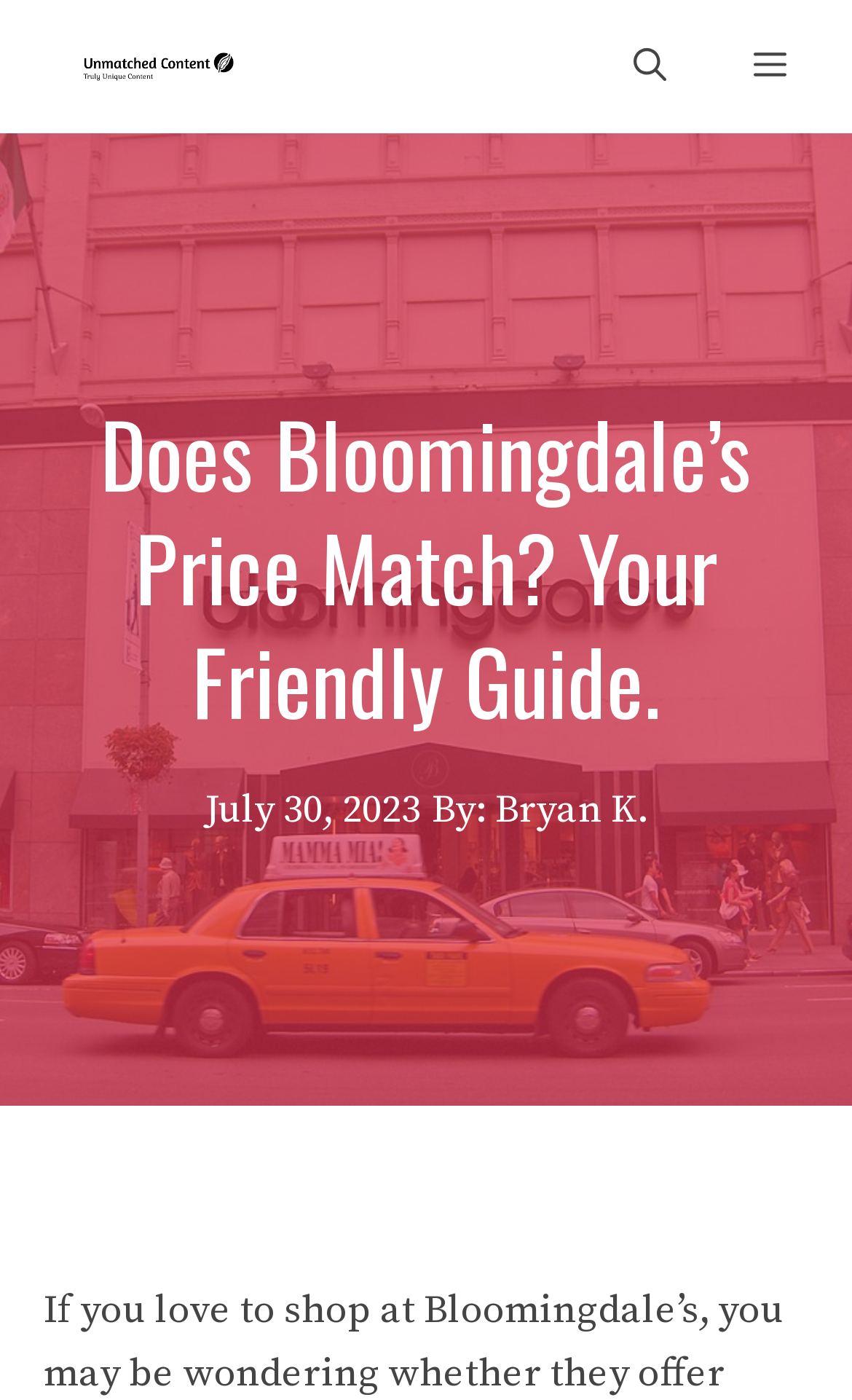Answer the question in one word or a short phrase:
What is the position of the image on the page?

Top left